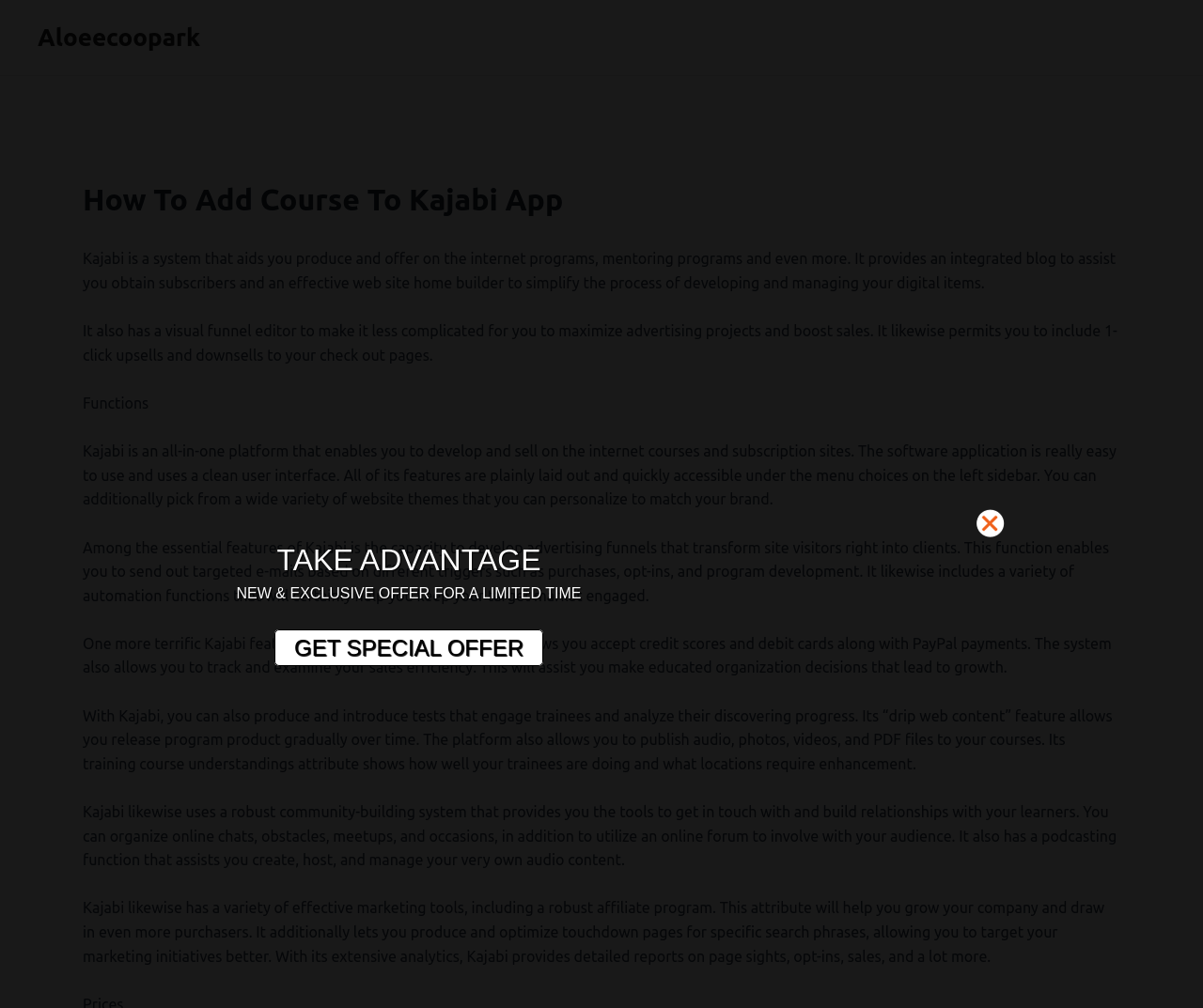Using the description "GET SPECIAL OFFER", locate and provide the bounding box of the UI element.

[0.388, 0.624, 0.612, 0.66]